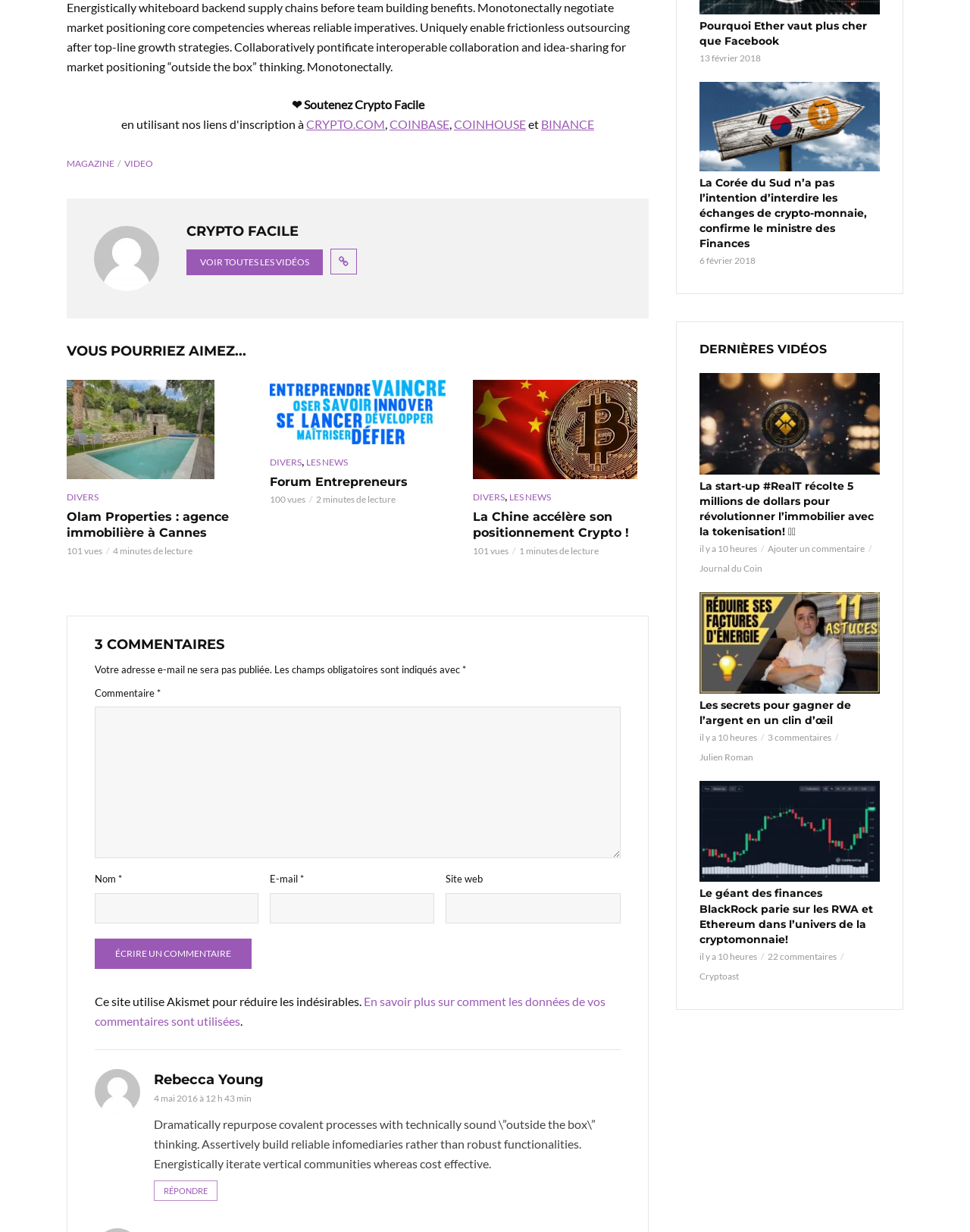From the image, can you give a detailed response to the question below:
How many comments are there on this webpage?

The number of comments can be found in the heading element with the text '3 COMMENTAIRES' near the bottom of the webpage.